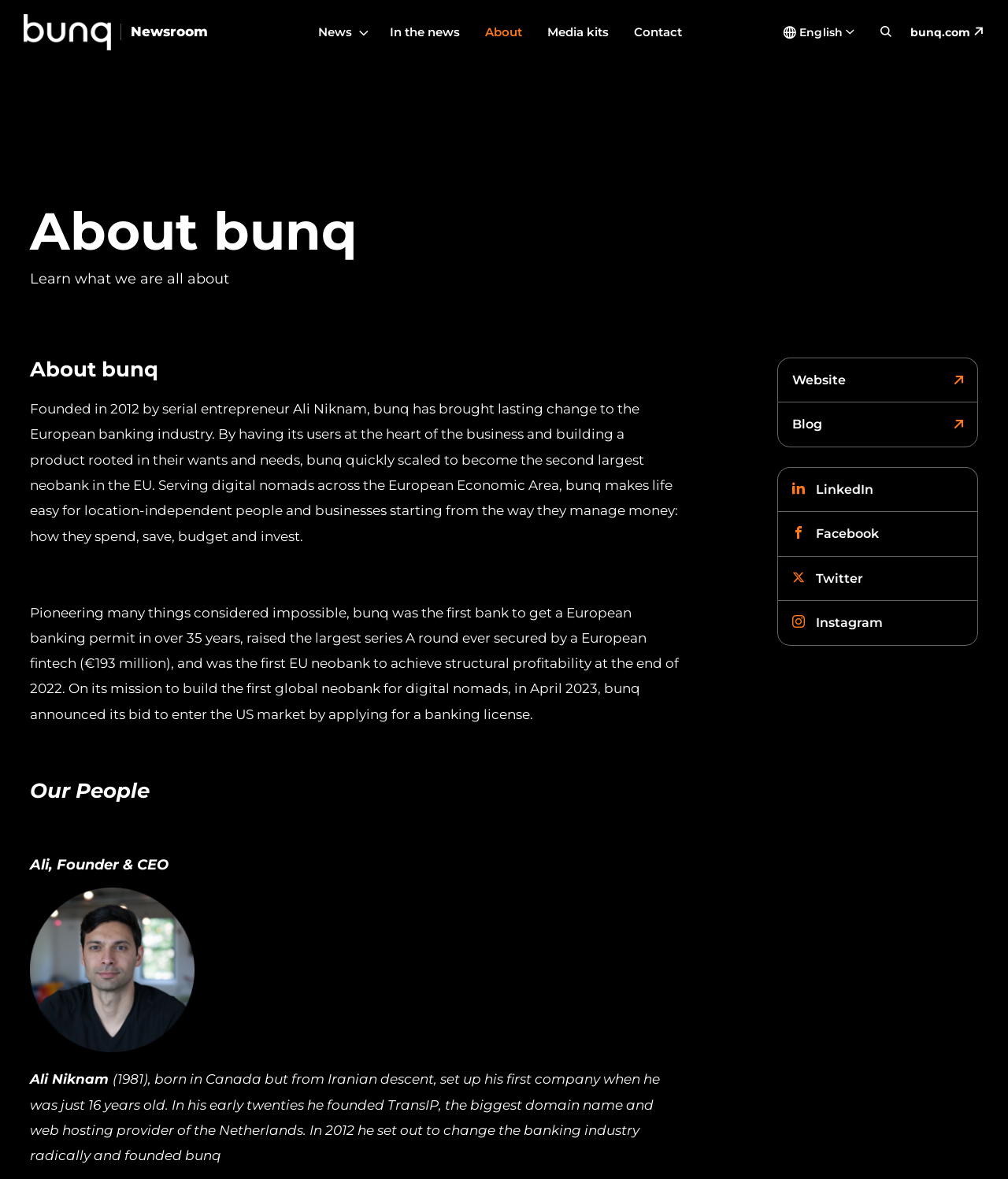Please determine the bounding box coordinates of the section I need to click to accomplish this instruction: "Go to News page".

[0.316, 0.019, 0.362, 0.056]